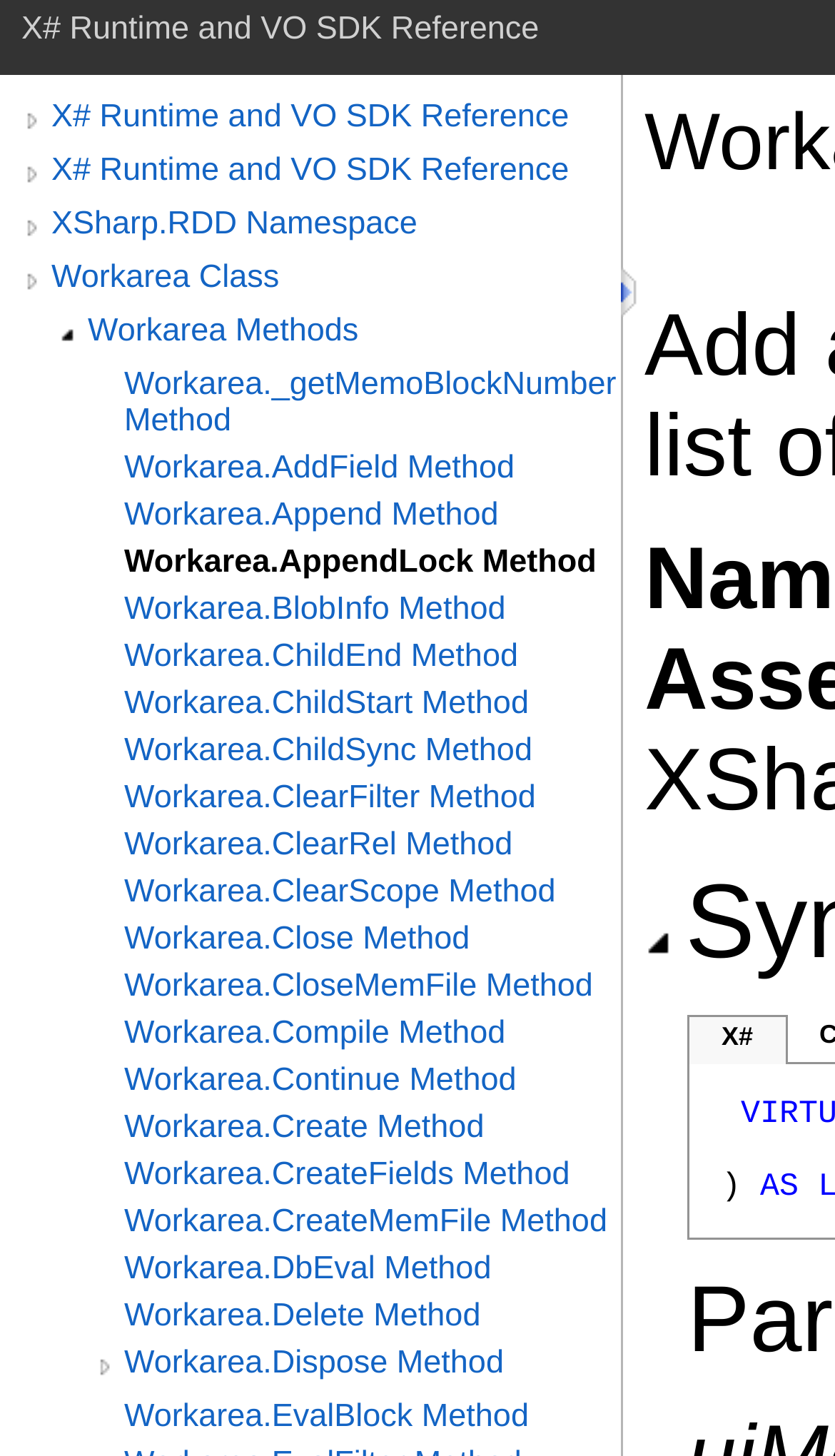Given the description "X#", provide the bounding box coordinates of the corresponding UI element.

[0.864, 0.702, 0.902, 0.722]